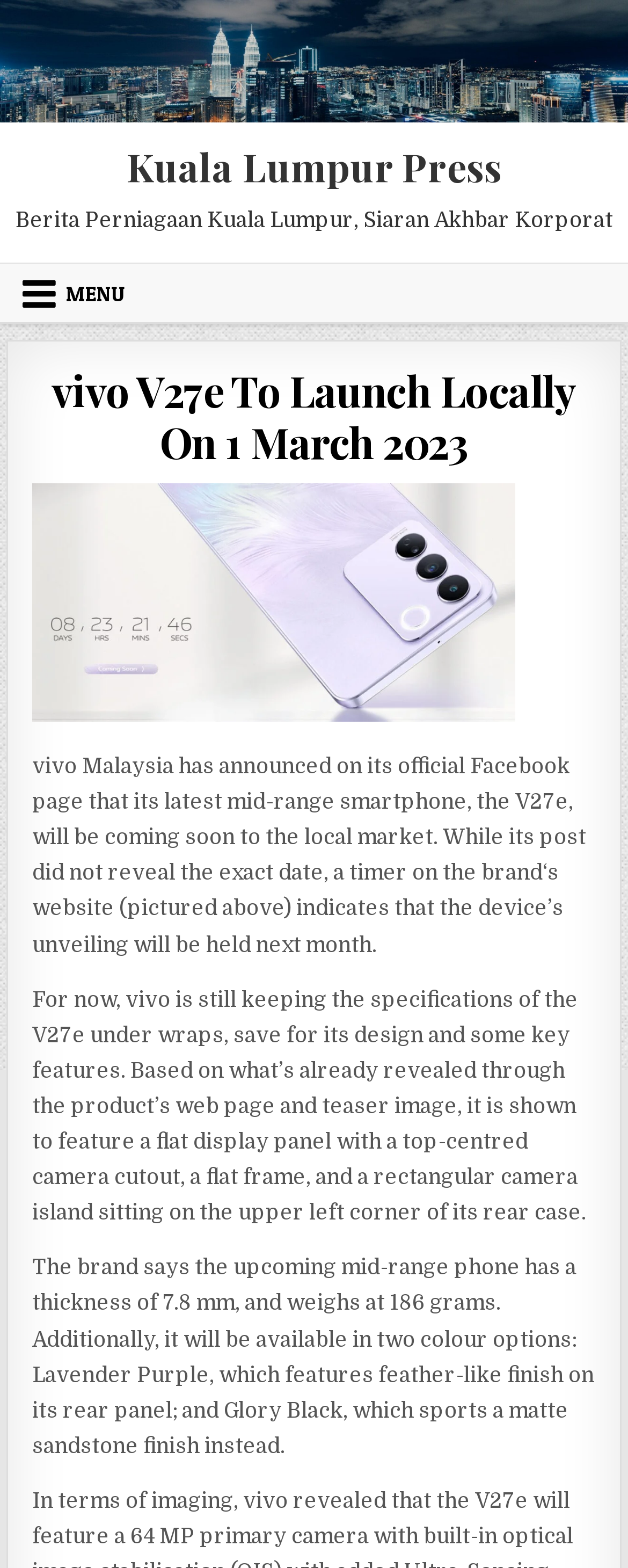Where was the announcement of the V27e's launch made?
Based on the image, respond with a single word or phrase.

Facebook page